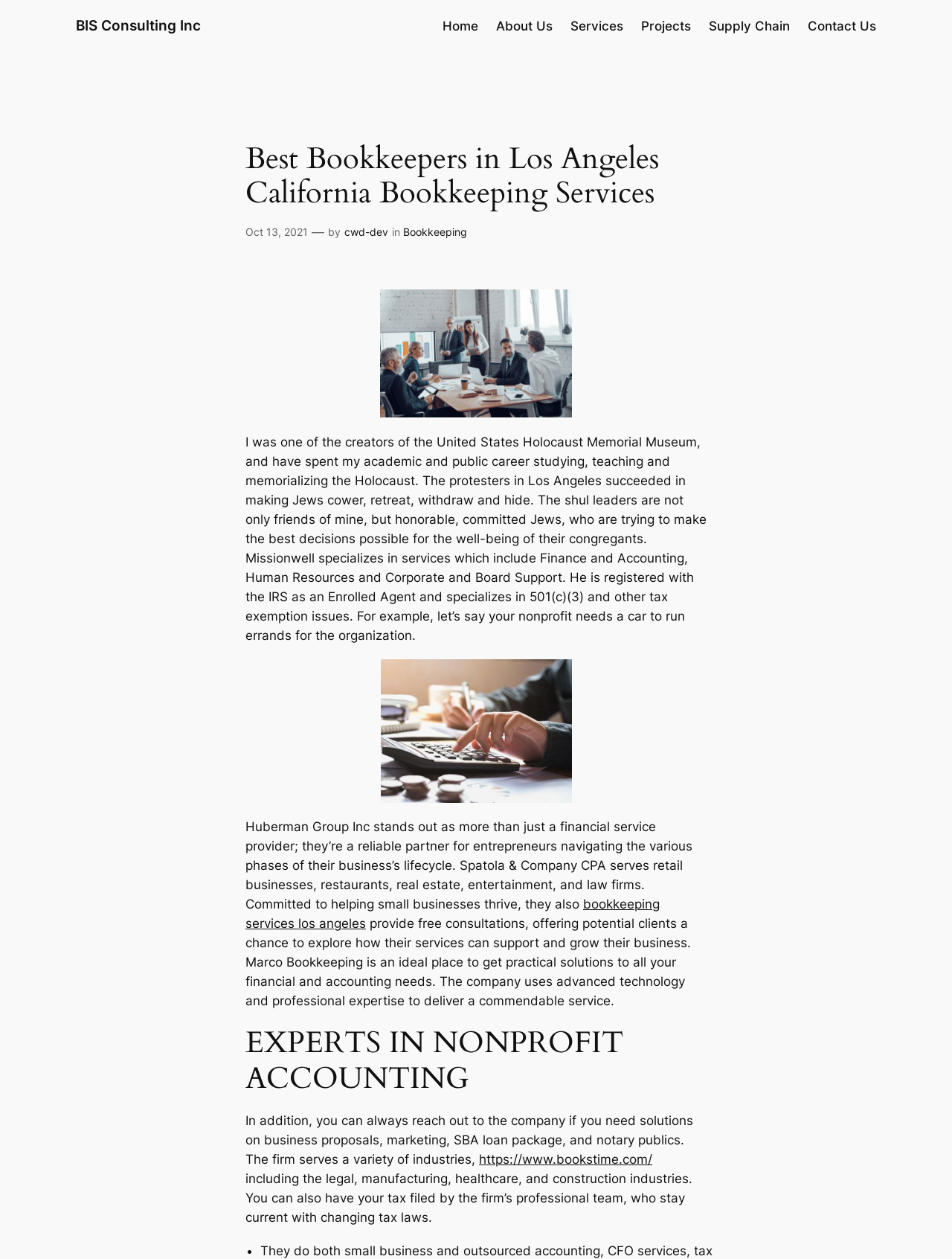Please provide the bounding box coordinates for the element that needs to be clicked to perform the instruction: "Click on the 'Contact Us' link". The coordinates must consist of four float numbers between 0 and 1, formatted as [left, top, right, bottom].

[0.848, 0.013, 0.92, 0.028]